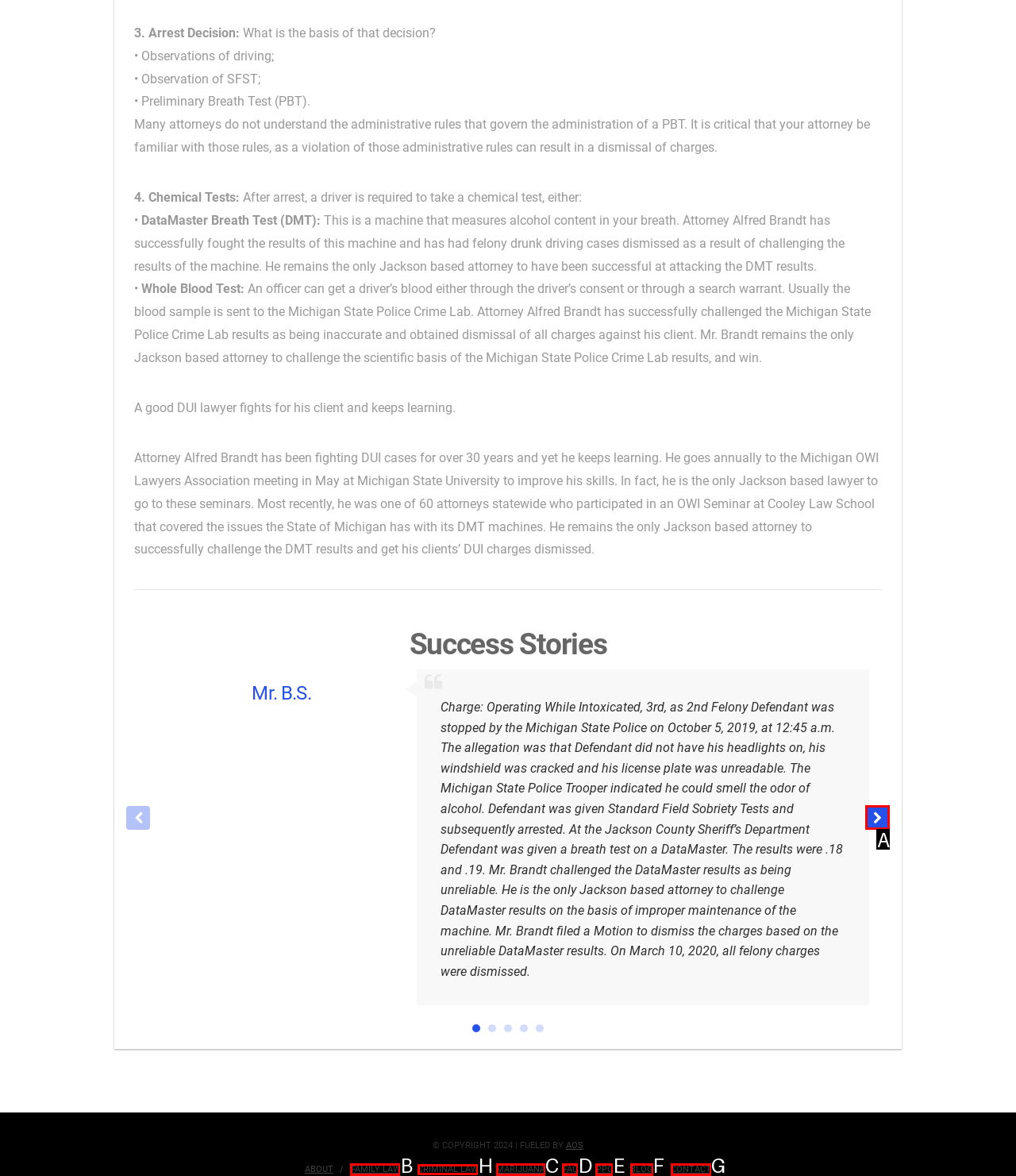Determine the appropriate lettered choice for the task: View 'CRIMINAL LAW' page. Reply with the correct letter.

H